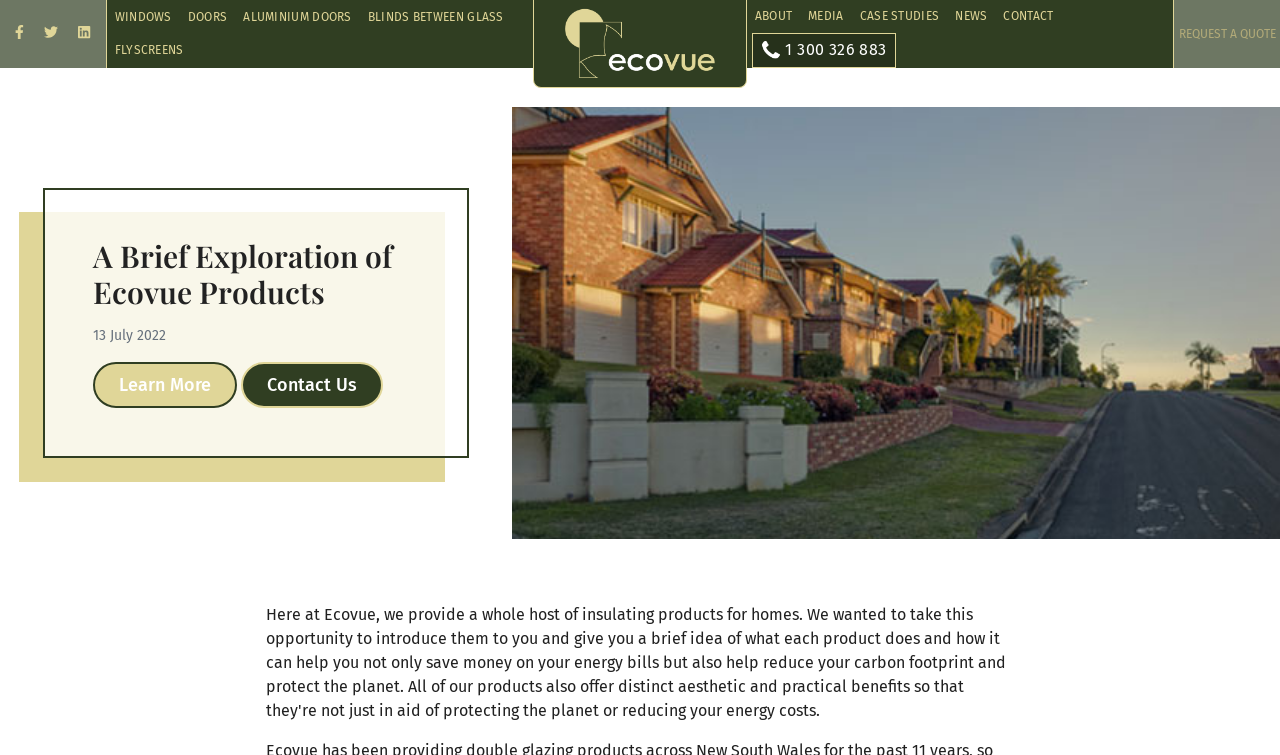Can you determine the bounding box coordinates of the area that needs to be clicked to fulfill the following instruction: "Click on WINDOWS"?

[0.086, 0.001, 0.137, 0.045]